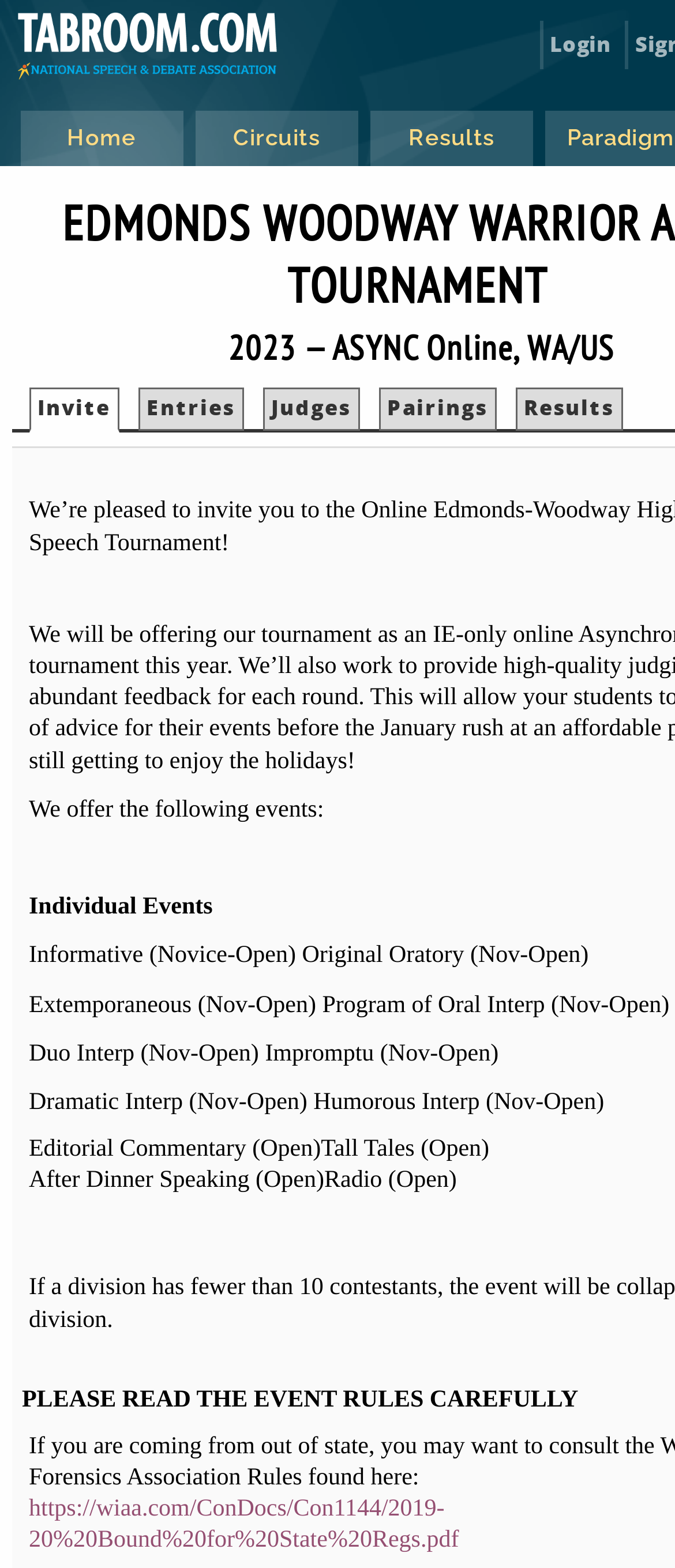Identify the bounding box coordinates of the clickable region necessary to fulfill the following instruction: "Explore the 'Circuits' section". The bounding box coordinates should be four float numbers between 0 and 1, i.e., [left, top, right, bottom].

[0.289, 0.071, 0.535, 0.106]